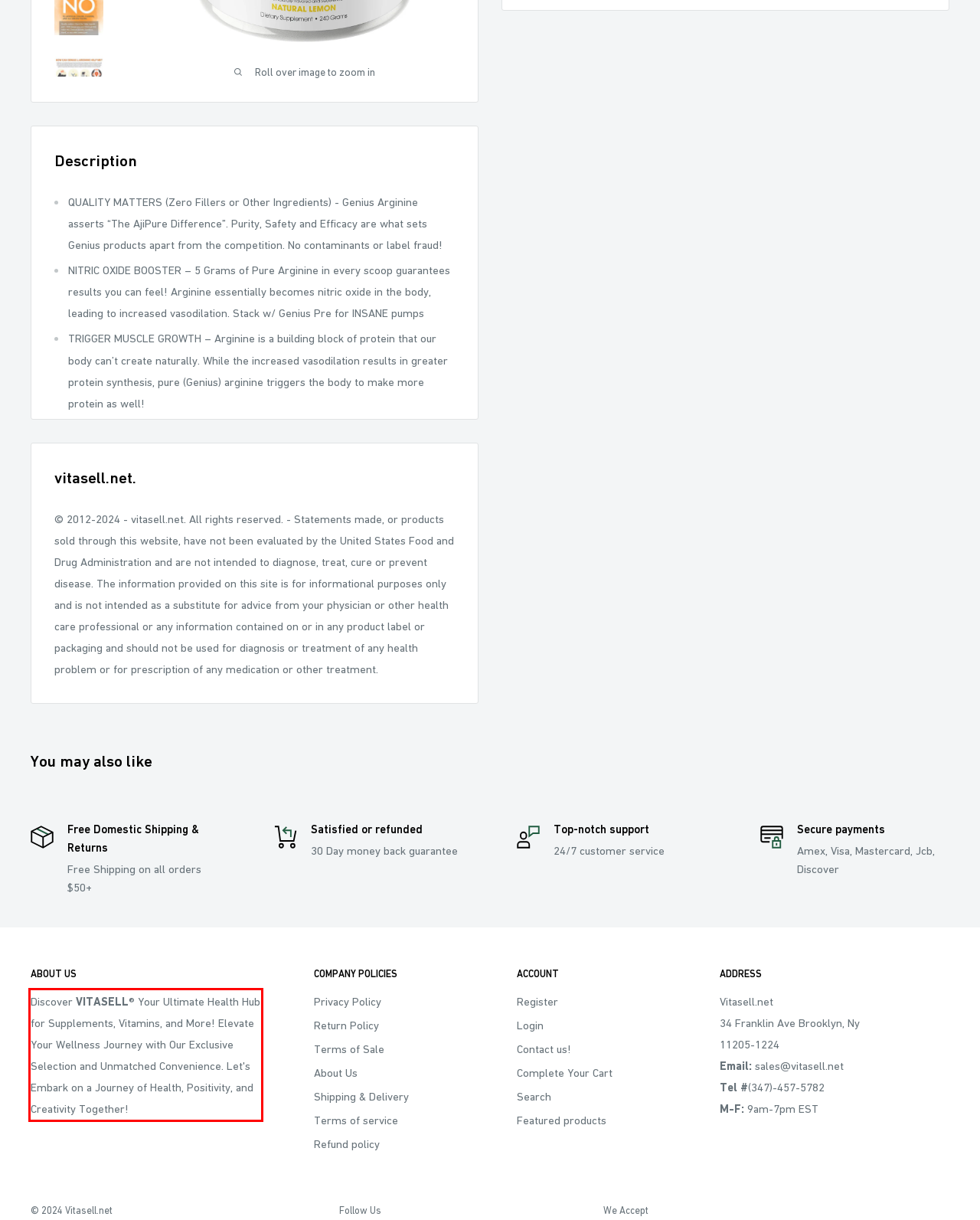Review the screenshot of the webpage and recognize the text inside the red rectangle bounding box. Provide the extracted text content.

Discover VITASELL® Your Ultimate Health Hub for Supplements, Vitamins, and More! Elevate Your Wellness Journey with Our Exclusive Selection and Unmatched Convenience. Let's Embark on a Journey of Health, Positivity, and Creativity Together!